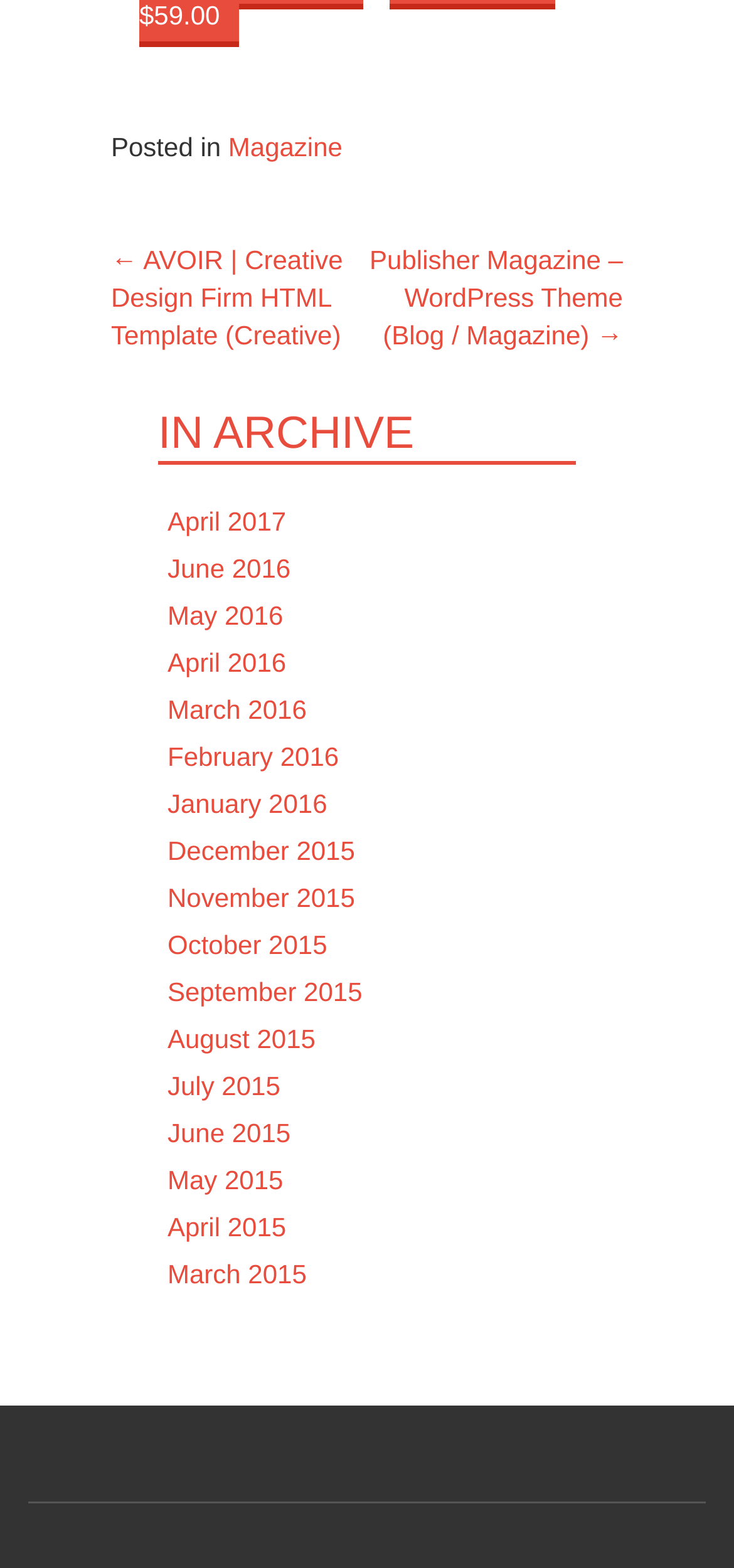Find the bounding box coordinates of the clickable element required to execute the following instruction: "Search for something". Provide the coordinates as four float numbers between 0 and 1, i.e., [left, top, right, bottom].

None